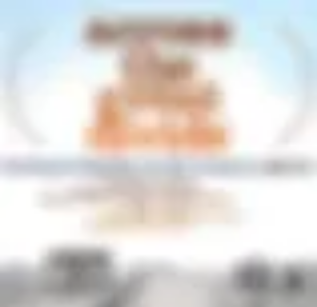Explain in detail what you see in the image.

The image features the cover of the album "Across the Great Divide," which highlights a nostalgic connection to a significant era in music. The design evokes a sense of journey and exploration, with imagery that suggests the wide open landscapes typical of Americana. The title is prominently displayed at the top in bold, eye-catching typography, while a secondary tagline emphasizes the album's significance in shining a light on overlooked aspects of British rock from the late 1960s to early 1970s. This album celebrates the fusion of major acts and obscure talents, encapsulating a rich musical heritage. The overall aesthetic blends a vintage feel with modern elements, hinting at the album's contemporary relevance and ongoing legacy.